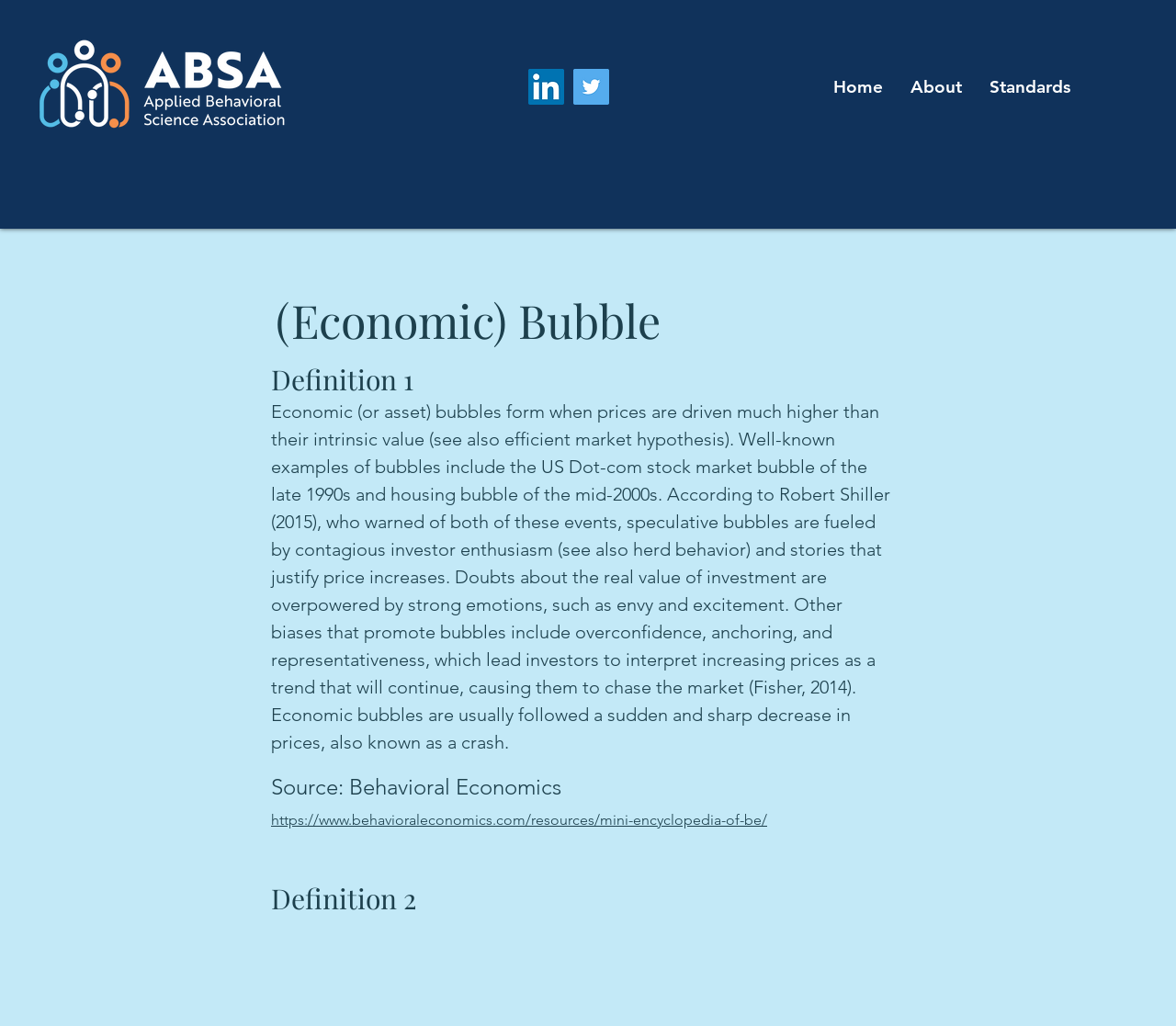Create a detailed summary of all the visual and textual information on the webpage.

The webpage is about the concept of "(Economic) Bubble". At the top left corner, there is a logo image "Logo_ForDarkBlueBackground_edited.png". To the right of the logo, there is a social bar with two links, "LinkedIn" and "Twitter", each accompanied by an image. 

Below the social bar, there is a navigation menu "Site" that spans across the top of the page, containing four links: "Home", "About", "Standards", and a hidden submenu indication. 

The main content of the page is divided into three sections. The first section has a heading "(Economic) Bubble" and provides a definition of economic bubbles, explaining how they form and the characteristics that fuel them, such as contagious investor enthusiasm and biases like overconfidence. 

The second section has a heading "Definition 1" and continues to elaborate on the concept of economic bubbles, providing examples of well-known bubbles and their consequences. 

The third section has a heading "Definition 2", but its content is not provided in the given accessibility tree. 

At the bottom of the second section, there is a source citation "Source: Behavioral Economics" and a link to a related resource.